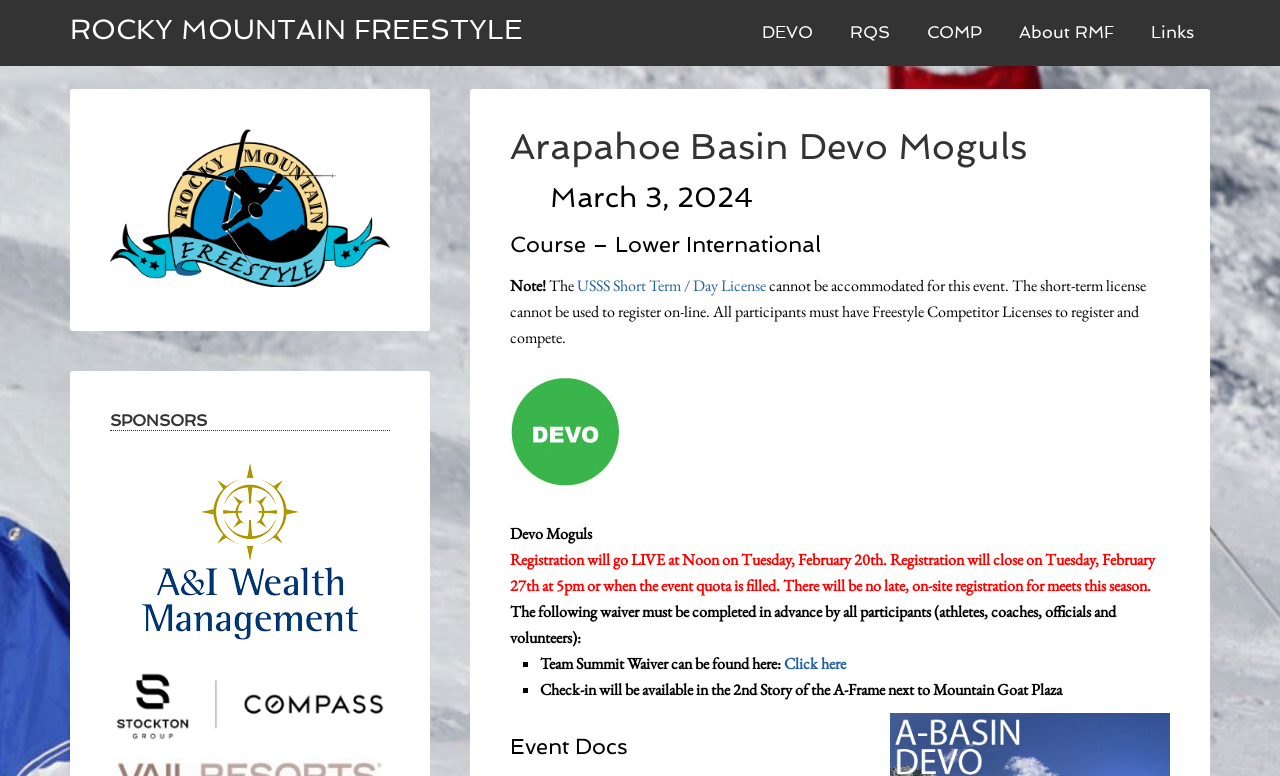Please determine the bounding box coordinates of the element to click on in order to accomplish the following task: "Click on ROCKY MOUNTAIN FREESTYLE". Ensure the coordinates are four float numbers ranging from 0 to 1, i.e., [left, top, right, bottom].

[0.055, 0.017, 0.409, 0.059]